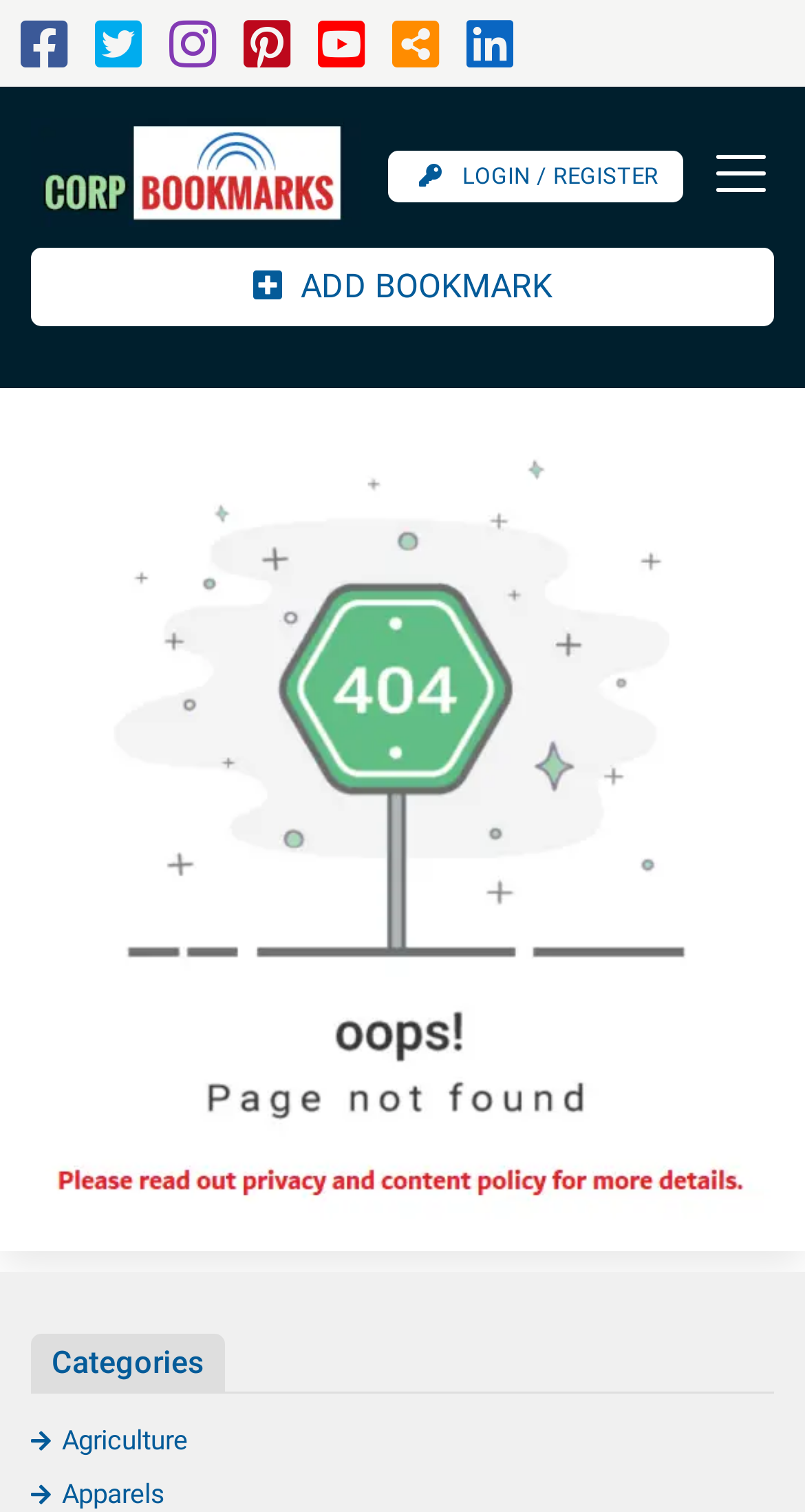What is the function of the toggle navigation button?
Kindly offer a detailed explanation using the data available in the image.

The toggle navigation button is a button element located at the top-right corner of the webpage, and it is described as 'Toggle navigation'. Its purpose is to expand or collapse the navigation menu, allowing users to access different sections of the website.